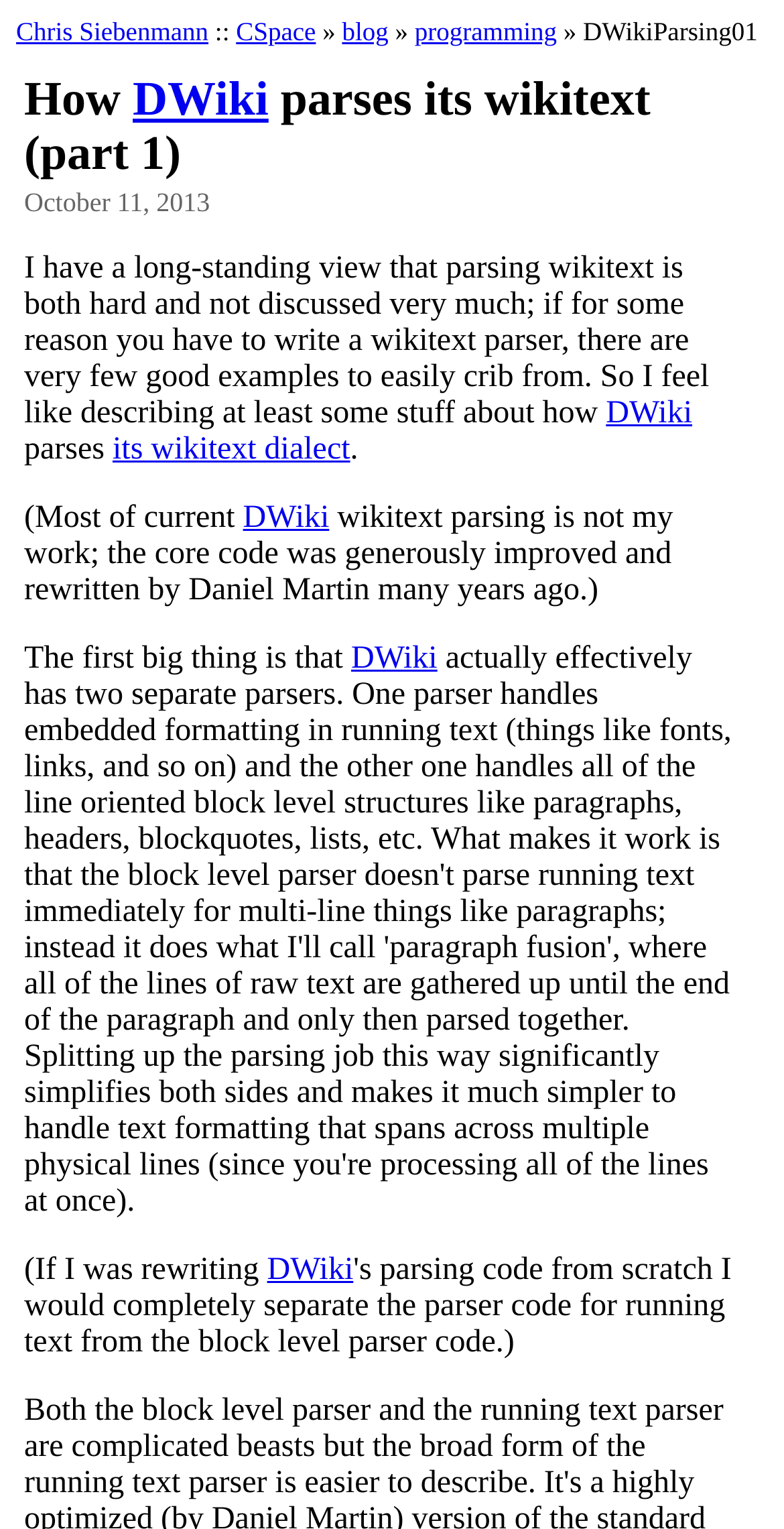Determine the bounding box coordinates of the area to click in order to meet this instruction: "check Daniel Martin's contribution to DWiki".

[0.31, 0.328, 0.42, 0.35]